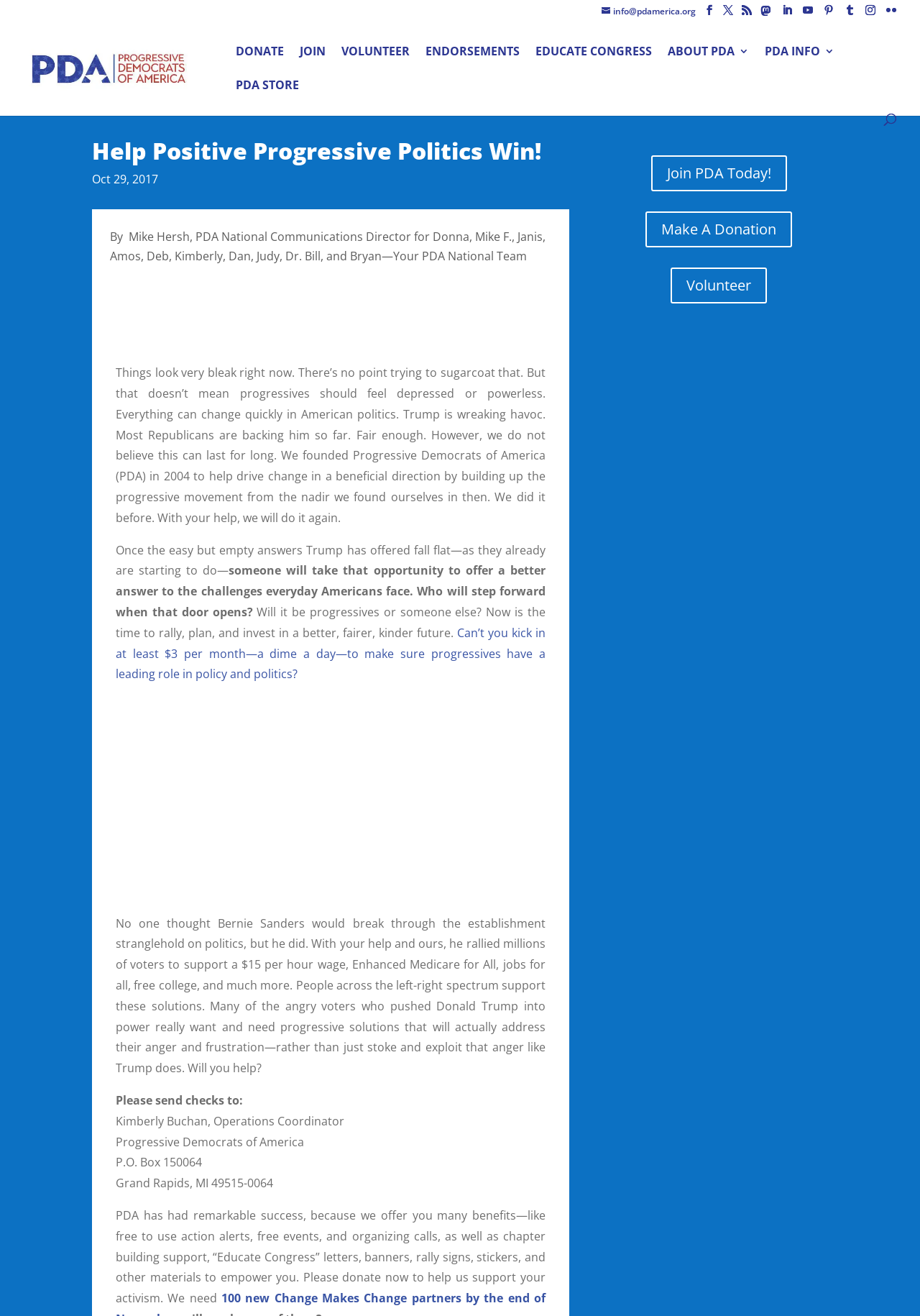What is the suggested donation amount?
Using the image as a reference, answer the question with a short word or phrase.

$3 per month